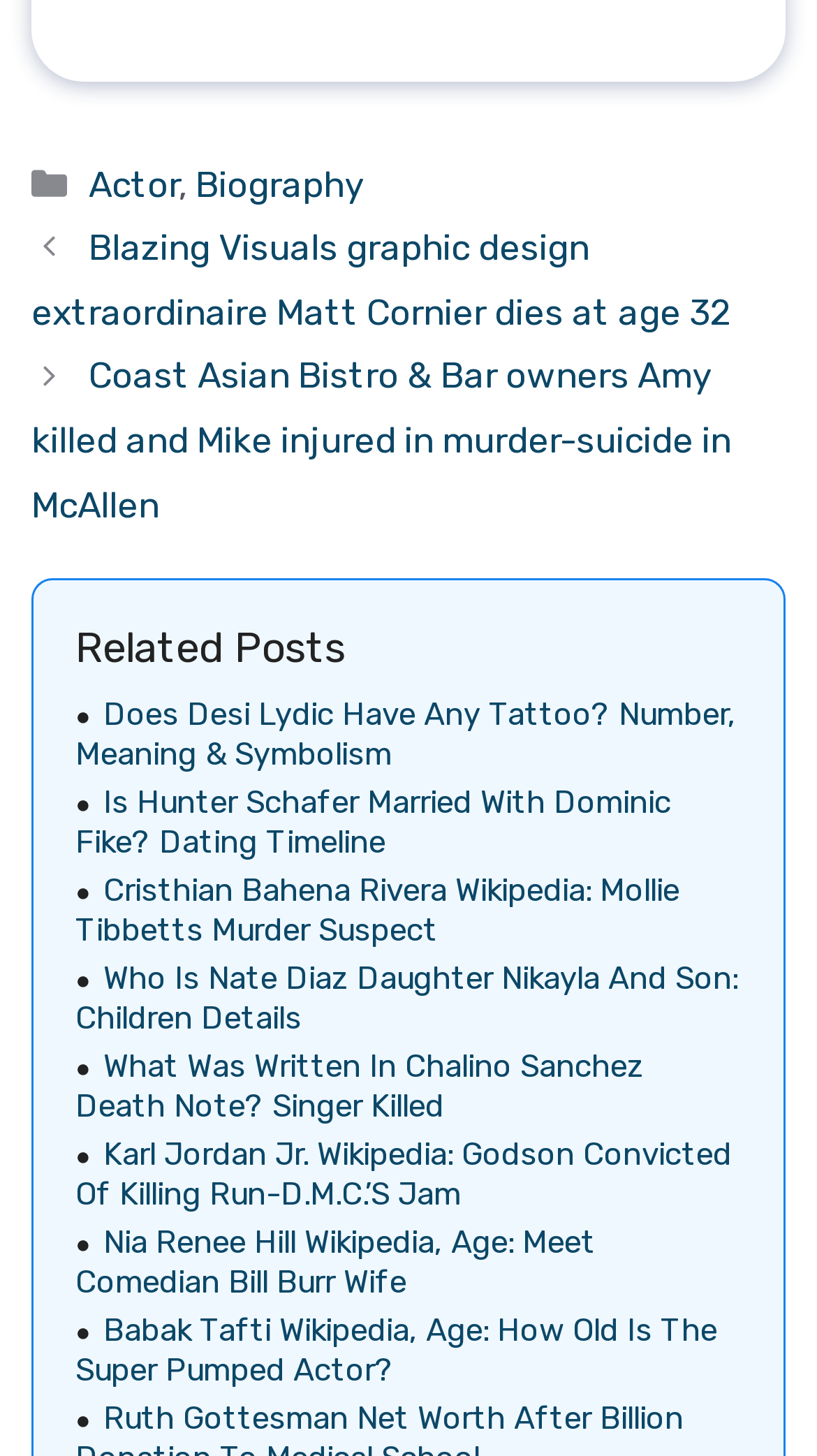How many articles are listed in the related posts section?
Please answer the question with a single word or phrase, referencing the image.

9